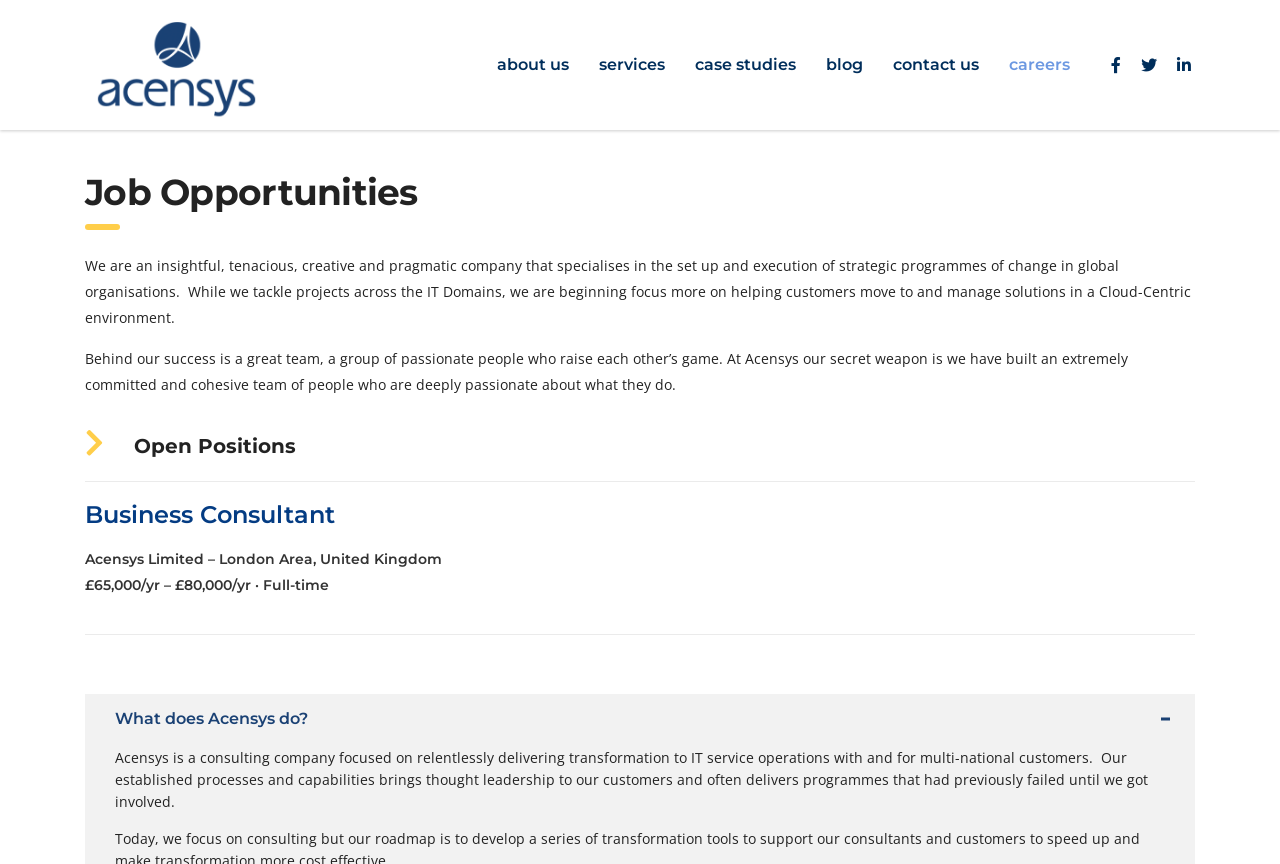Find the bounding box of the UI element described as follows: "contact us".

[0.686, 0.041, 0.777, 0.11]